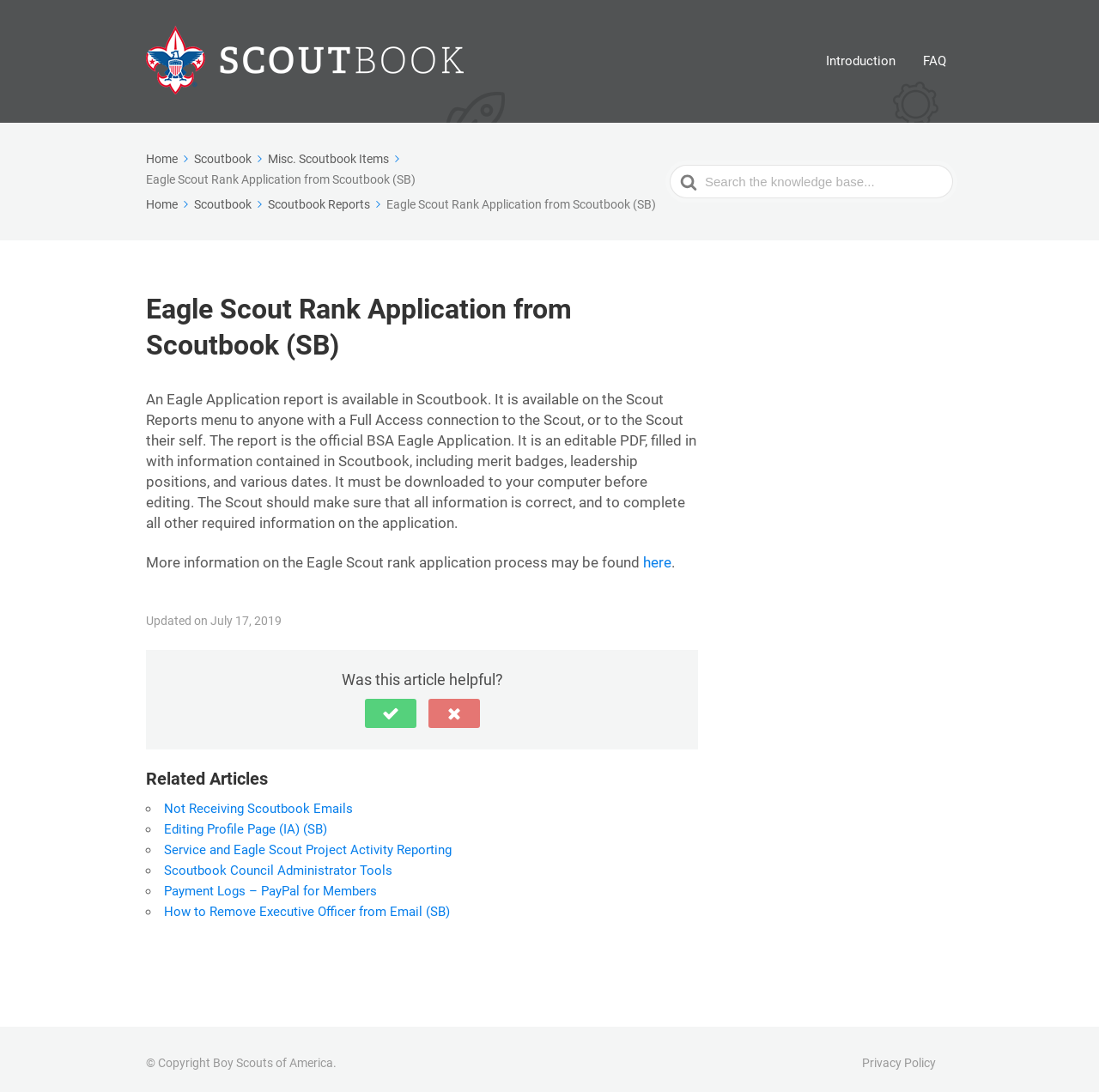What type of file is the Eagle Application report?
Please provide a comprehensive answer based on the contents of the image.

The question is asking about the type of file the Eagle Application report is. The answer can be found in the StaticText element with the text 'It is an editable PDF, filled in with information contained in Scoutbook, including merit badges, leadership positions, and various dates.' which provides the information about the report's file type.